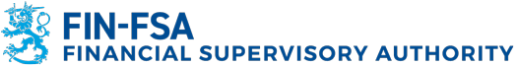Offer a detailed explanation of what is depicted in the image.

The image showcases the logo of the Financial Supervisory Authority (FIN-FSA), which plays a crucial role in monitoring and regulating financial markets and institutions in Finland. The logo features the acronym "FIN-FSA" prominently displayed in a bold blue font, conveying a sense of authority and professionalism. Accompanying the text is a stylized graphic element, likely representing Finnish heritage, colorfully incorporating traditional motifs. This imagery reflects the organization's commitment to upholding financial stability and consumer protection within the regulatory framework established under International Financial Reporting Standards (IFRS).